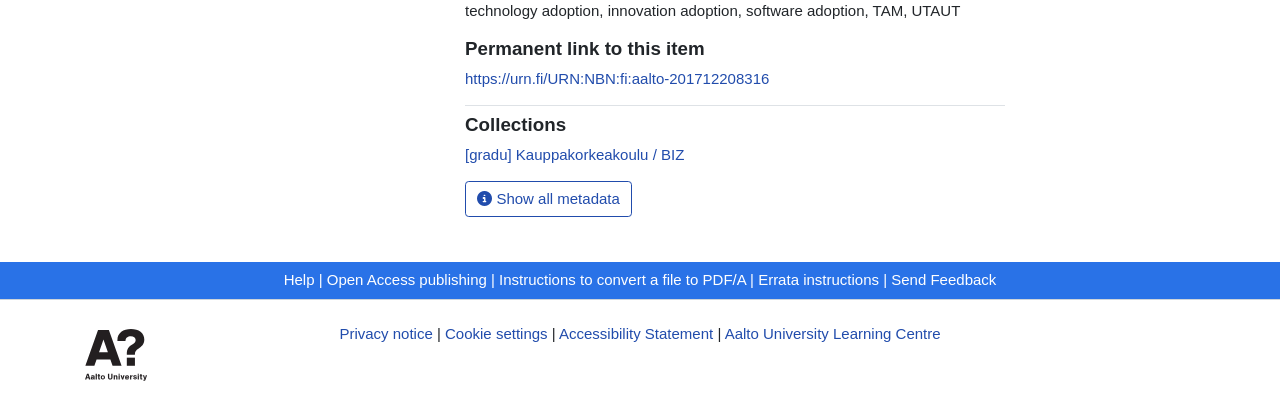Determine the bounding box coordinates of the clickable region to carry out the instruction: "Access the collections".

[0.363, 0.282, 0.785, 0.338]